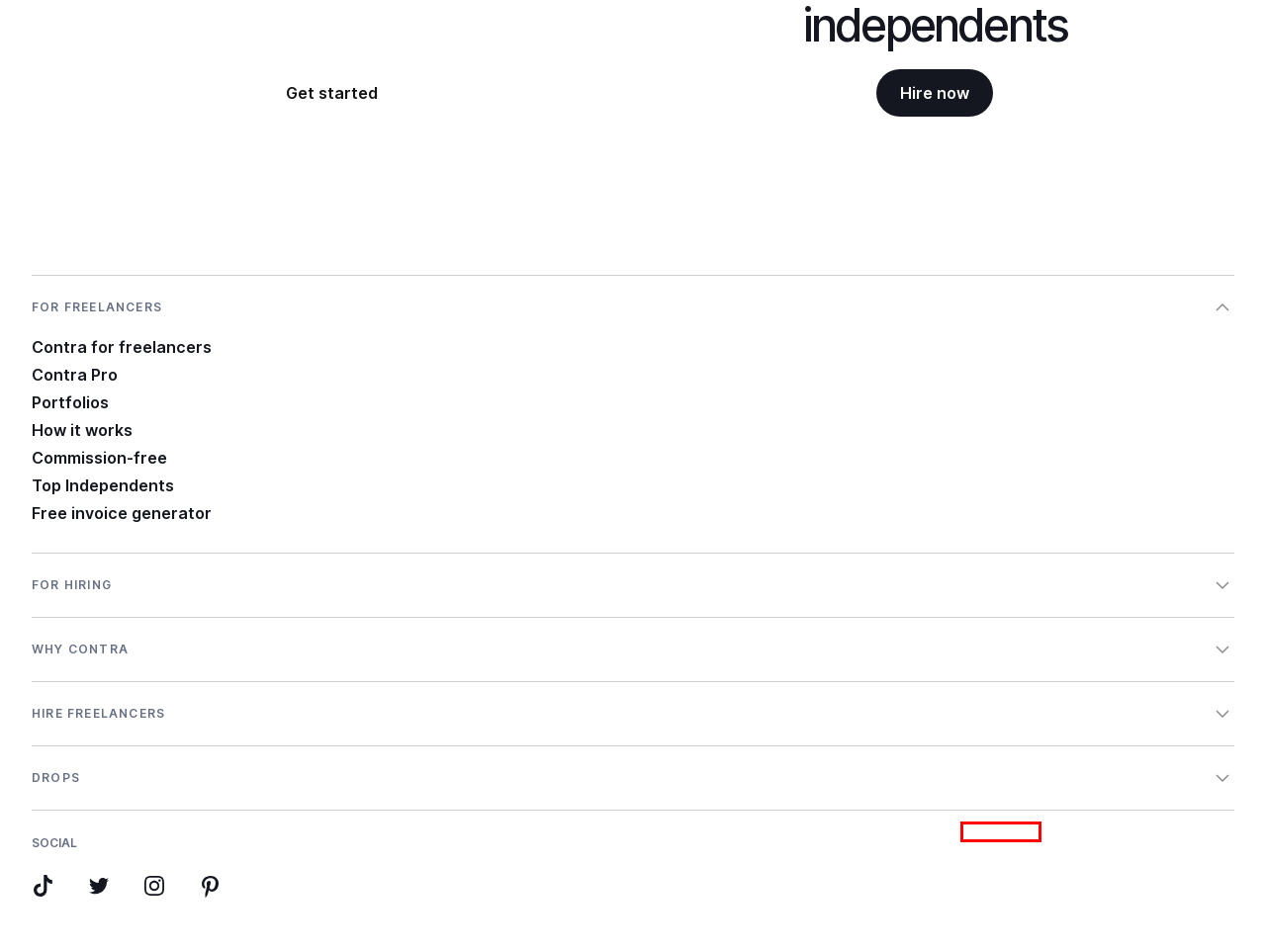Review the webpage screenshot provided, noting the red bounding box around a UI element. Choose the description that best matches the new webpage after clicking the element within the bounding box. The following are the options:
A. From W-9s to 1099s: How to Pay an Independent Contractor 🫴 | Contra
B. Contra – Work the Way You Want
C. Contra Pro Features for Freelancers  | Contra
D. Cookie Policy - Contra
E. Contra Terms of Service - Contra
F. Hire the Best Freelancers Today with Contra | Contra
G. Privacy Policy - Contra
H. Code of Conduct - Contra

G